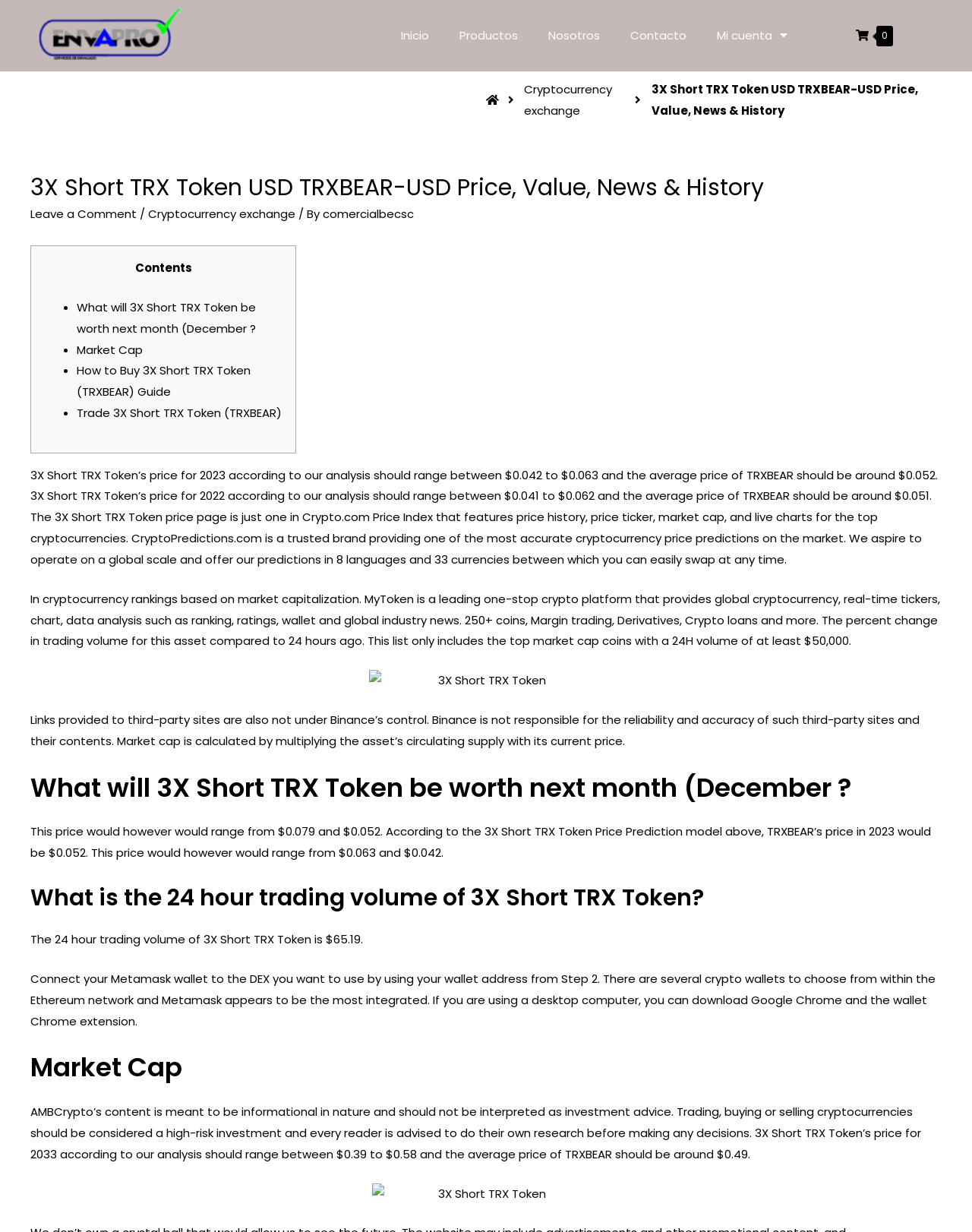Analyze the image and answer the question with as much detail as possible: 
What is the name of the cryptocurrency exchange mentioned on the webpage?

The name of the cryptocurrency exchange mentioned on the webpage is Crypto.com, which is mentioned in the text 'The 3X Short TRX Token price page is just one in Crypto.com Price Index that features price history, price ticker, market cap, and live charts for the top cryptocurrencies.'